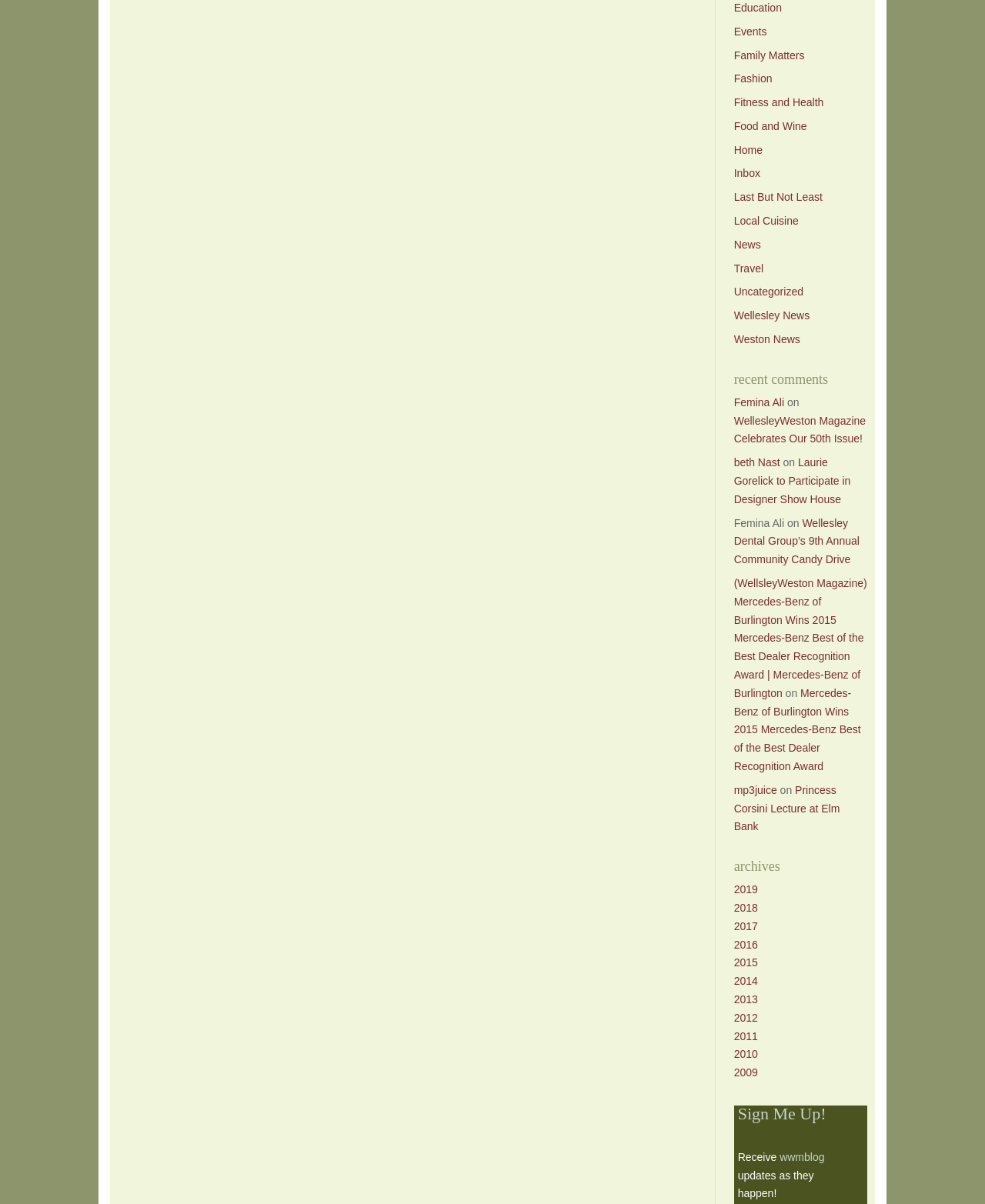Provide the bounding box coordinates for the UI element described in this sentence: "Food and Wine". The coordinates should be four float values between 0 and 1, i.e., [left, top, right, bottom].

[0.745, 0.08, 0.819, 0.09]